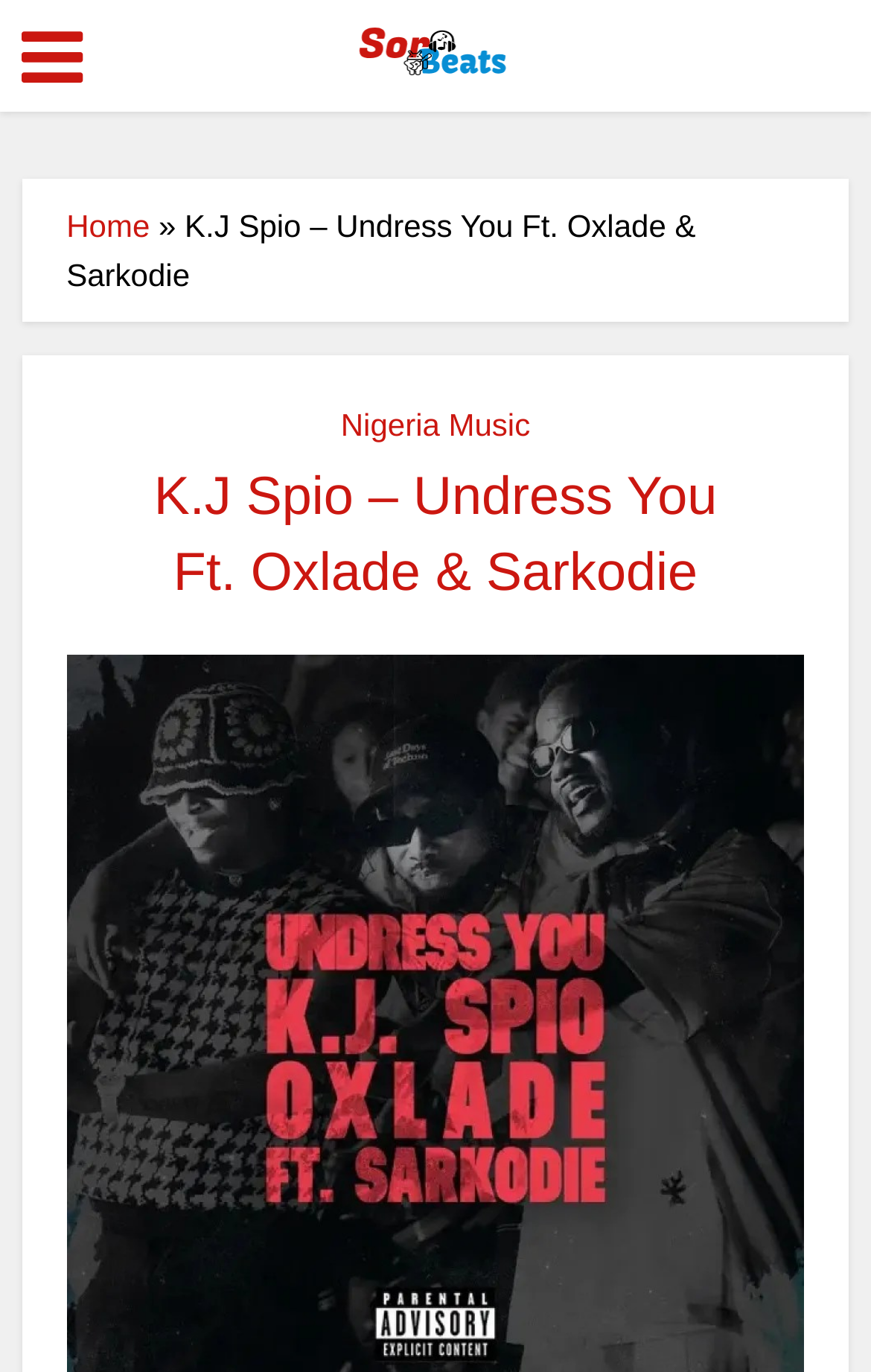Find the bounding box coordinates for the UI element that matches this description: "Home".

[0.076, 0.151, 0.172, 0.178]